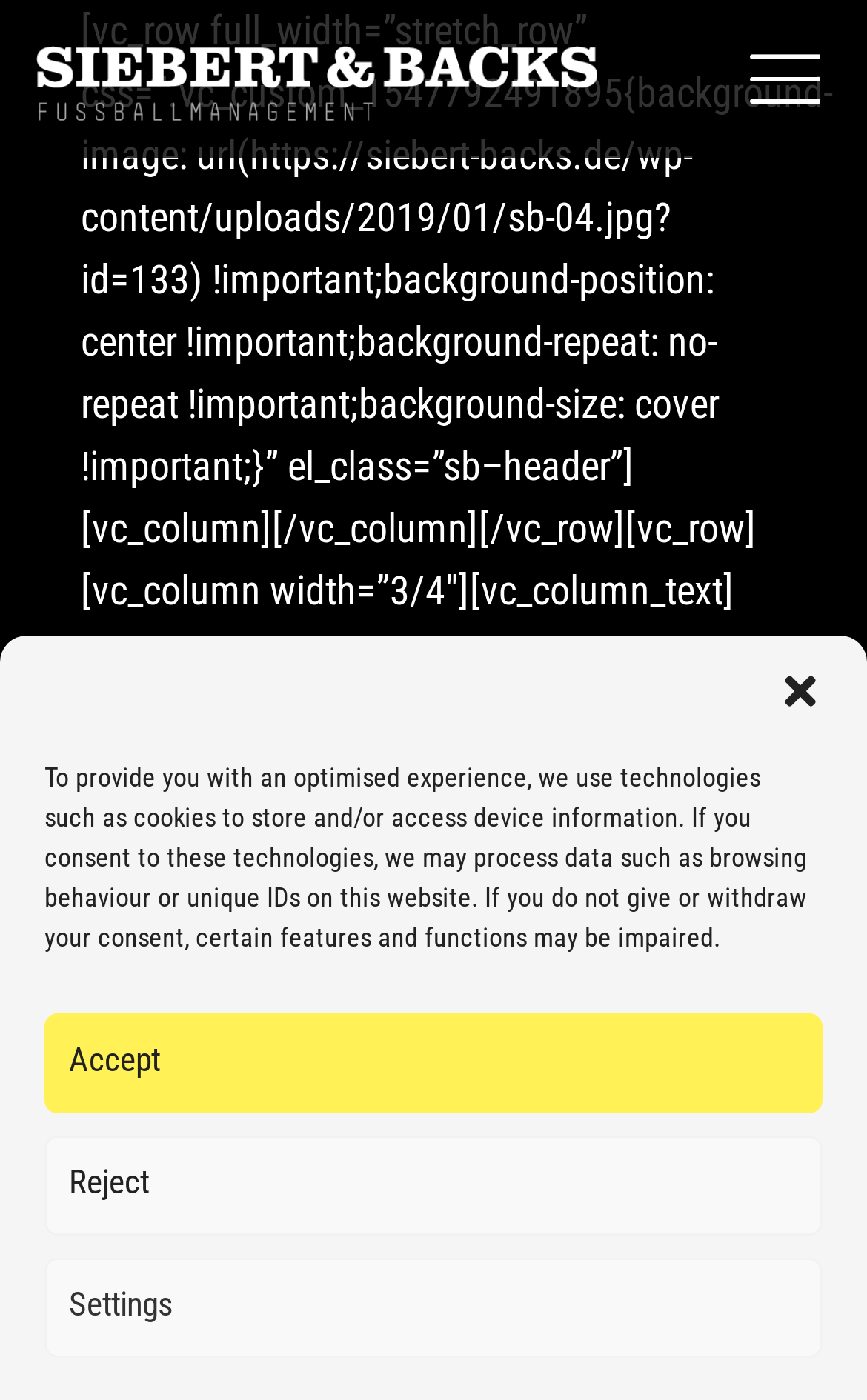Locate and provide the bounding box coordinates for the HTML element that matches this description: "aria-label="Close dialogue"".

[0.897, 0.478, 0.949, 0.51]